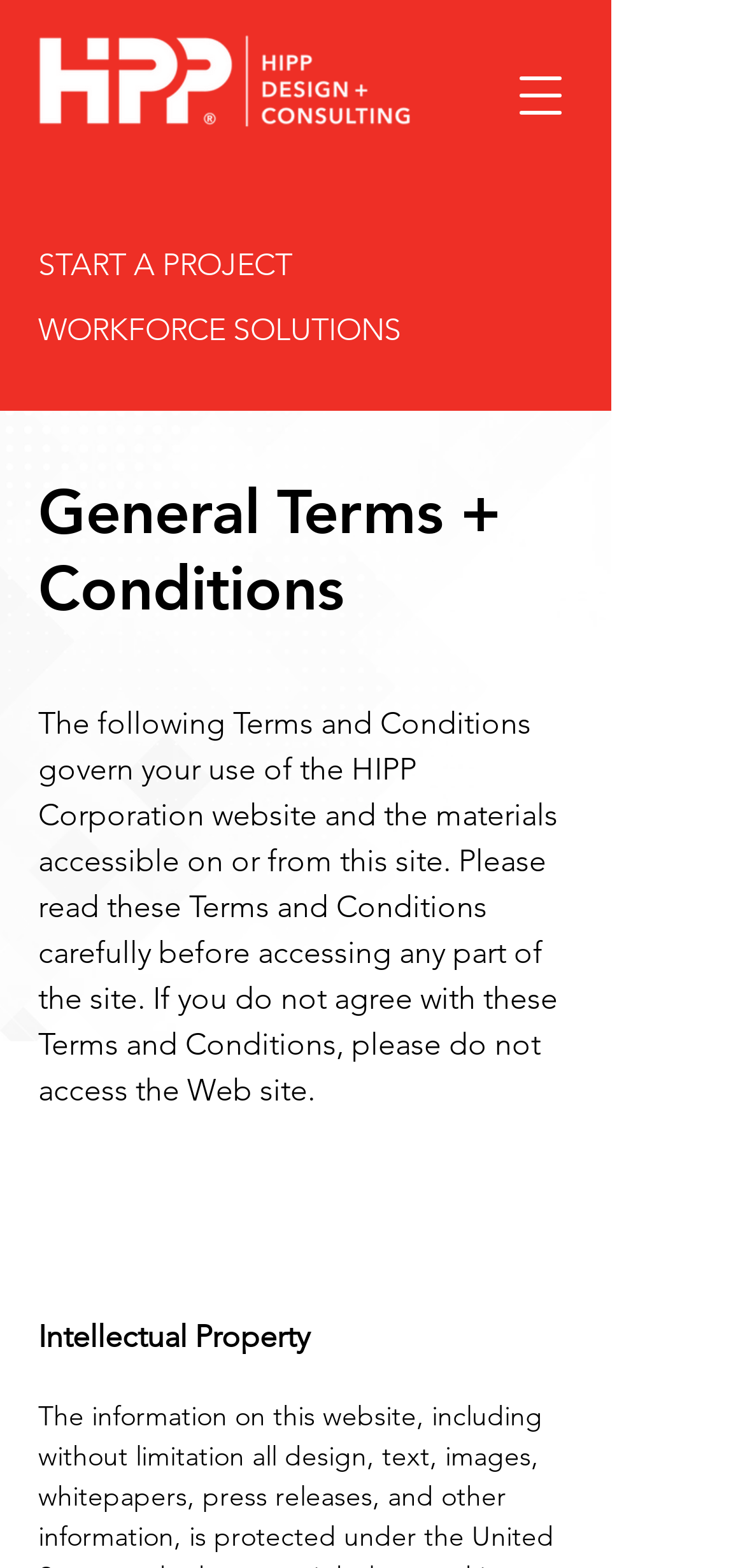Extract the text of the main heading from the webpage.

General Terms + Conditions